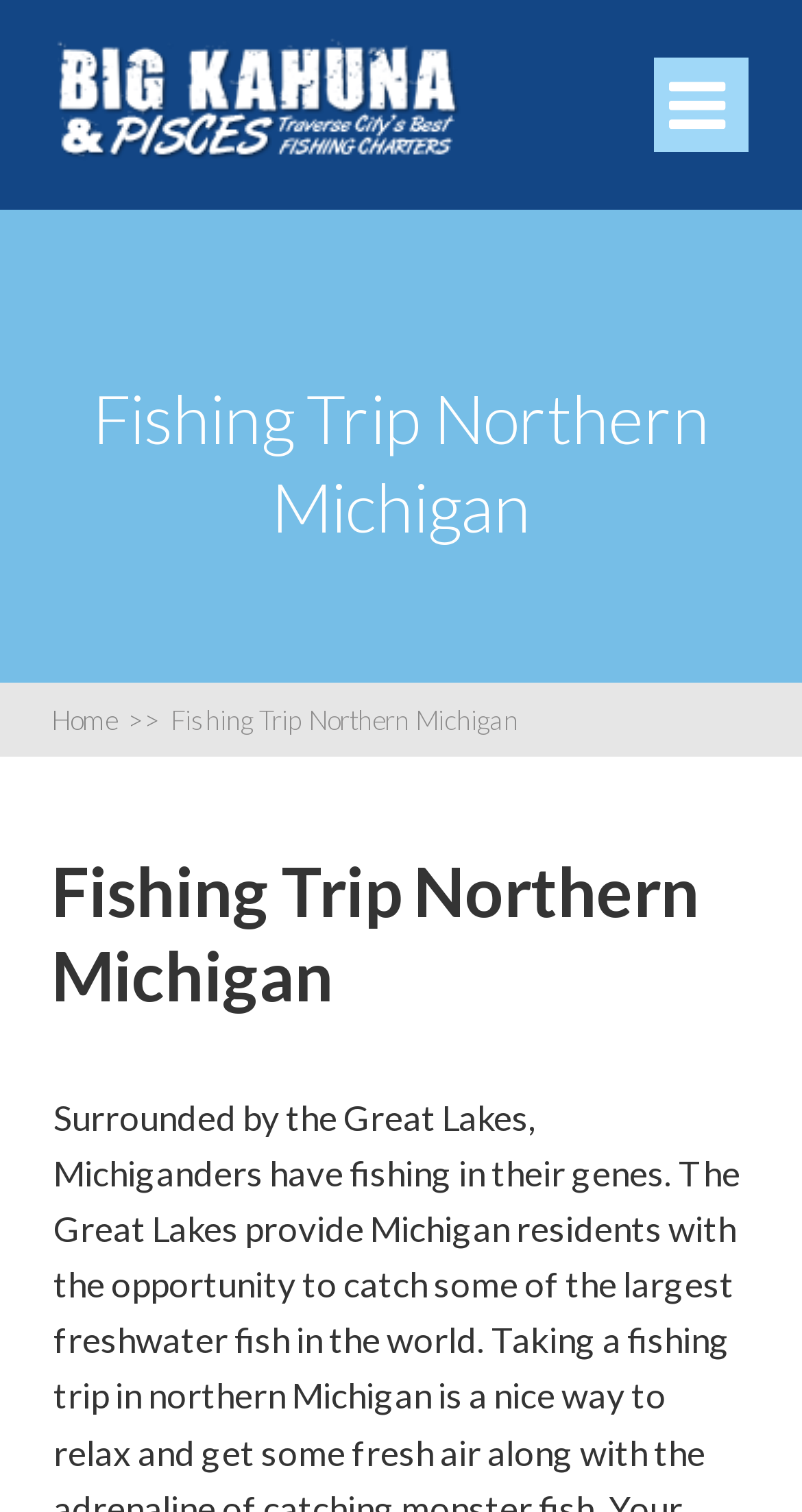How many links are in the top navigation bar?
Kindly give a detailed and elaborate answer to the question.

I see two links in the top navigation bar, 'Home >>' and 'Fishing Trip Northern Michigan', which are likely part of the website's navigation menu.